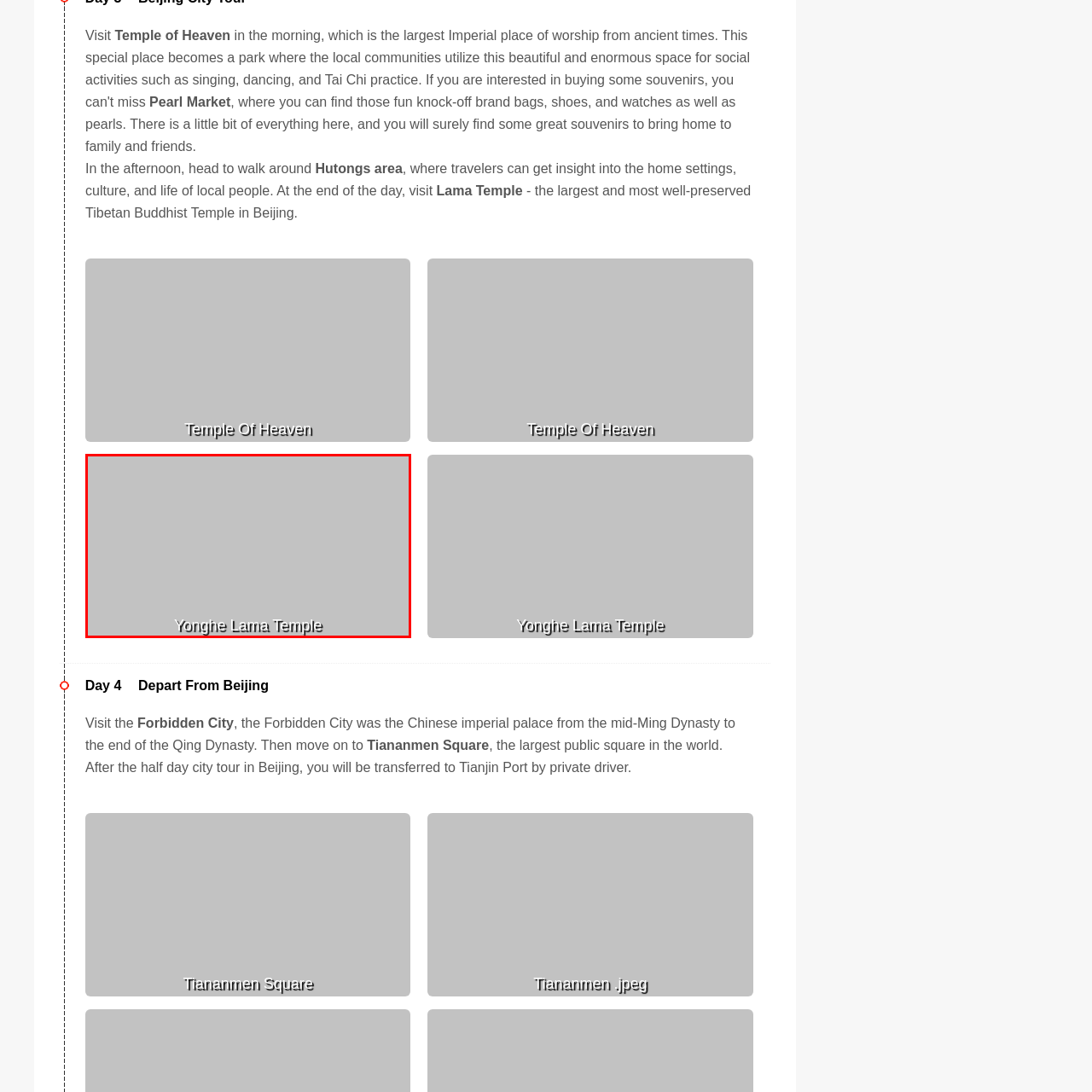What is the material of the Maitreya Buddha statue?  
Inspect the image within the red boundary and offer a detailed explanation grounded in the visual information present in the image.

The material of the Maitreya Buddha statue can be identified by reading the caption, which mentions that the statue is carved from a single piece of sandalwood.